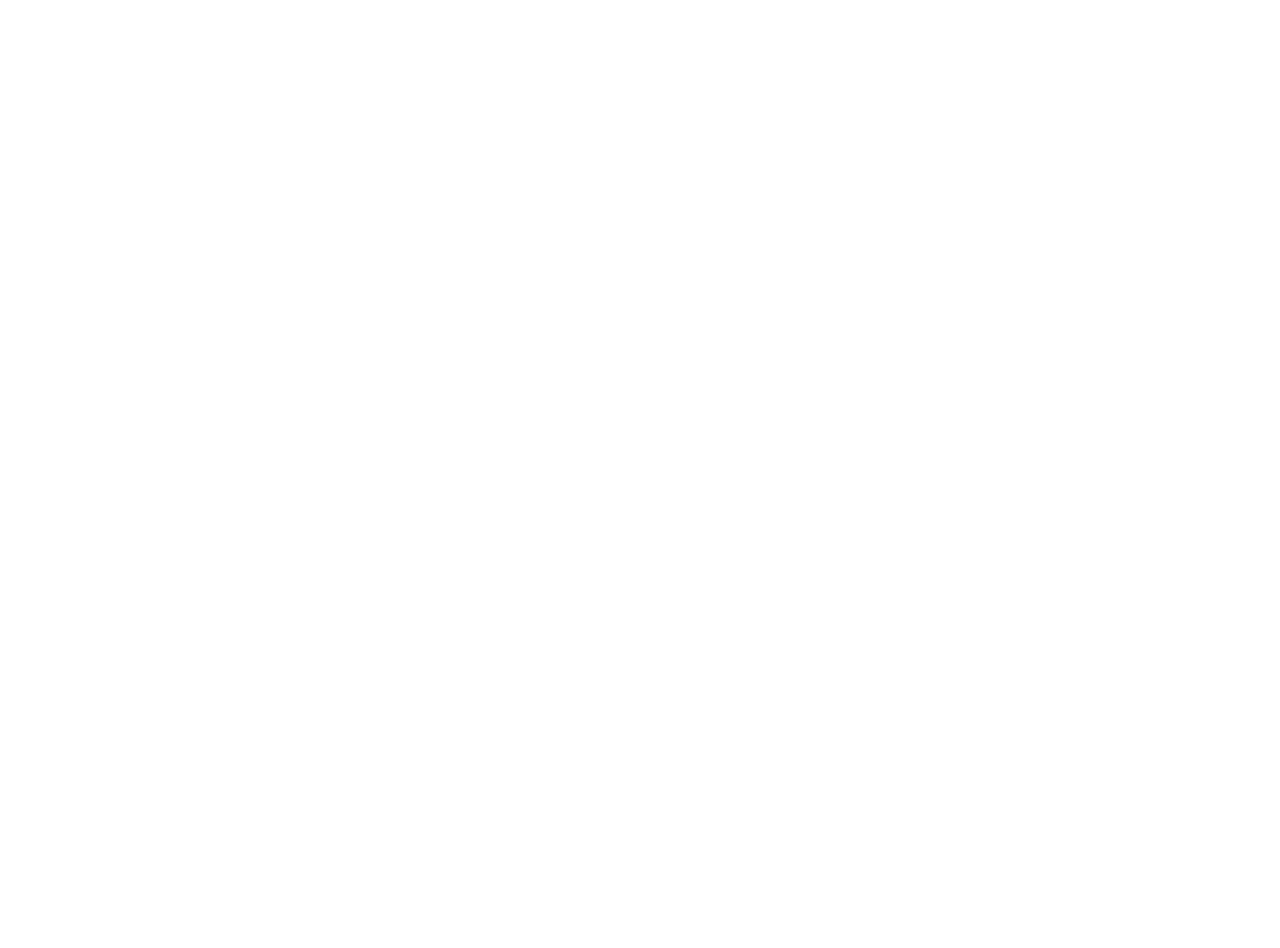What type of content is presented on this webpage?
Use the information from the image to give a detailed answer to the question.

The webpage appears to be a blog or article page, featuring multiple health and beauty-related articles, each with a title, image, and brief description, along with a 'PATIENT RESOURCE' link and a 'min read' indicator.